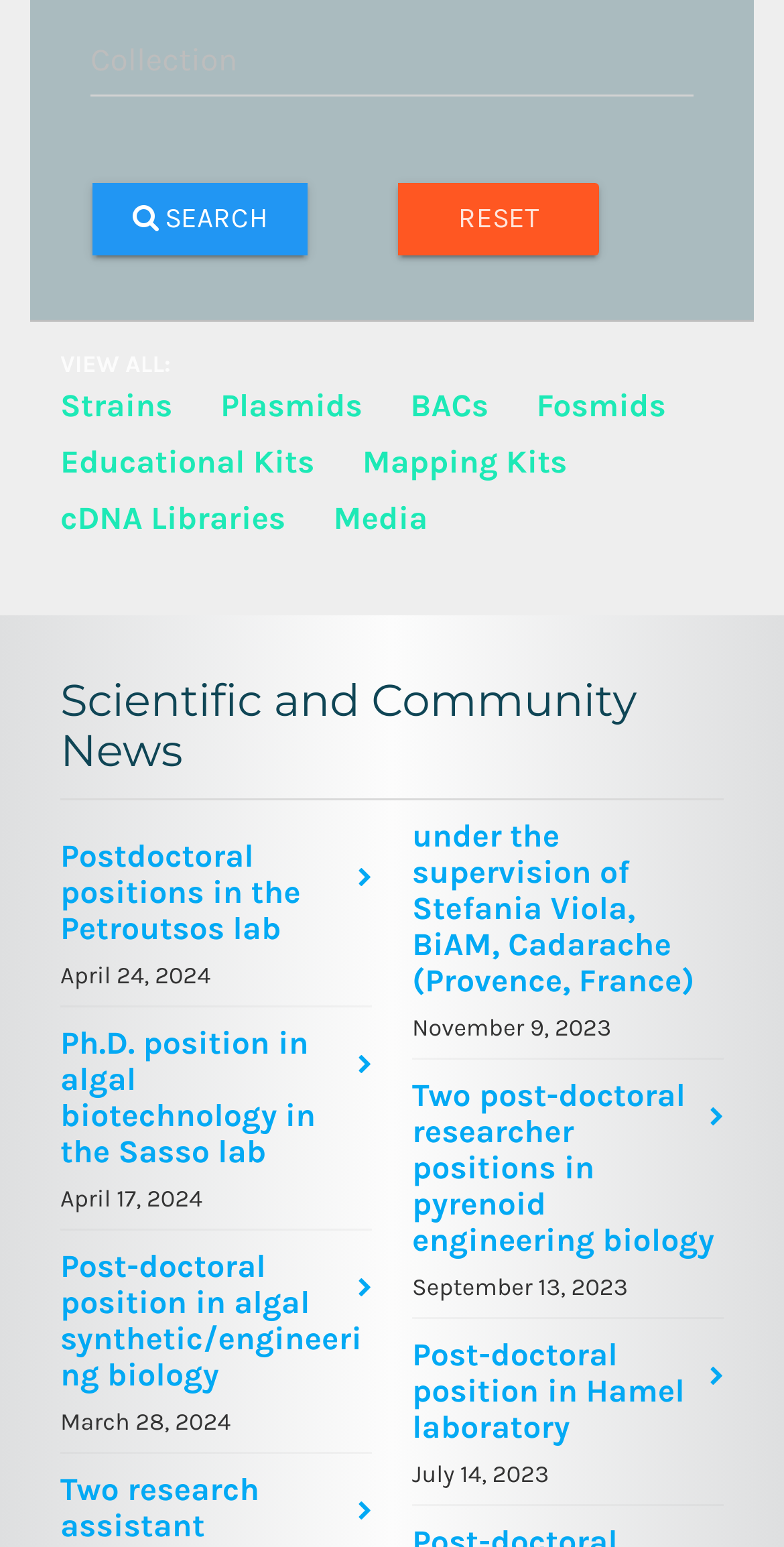How many links are there under the 'VIEW ALL:' section?
Could you give a comprehensive explanation in response to this question?

The 'VIEW ALL:' section is located at the top of the webpage, and it contains 7 links, which are 'Strains', 'Plasmids', 'BACs', 'Fosmids', 'Educational Kits', 'Mapping Kits', and 'cDNA Libraries'.